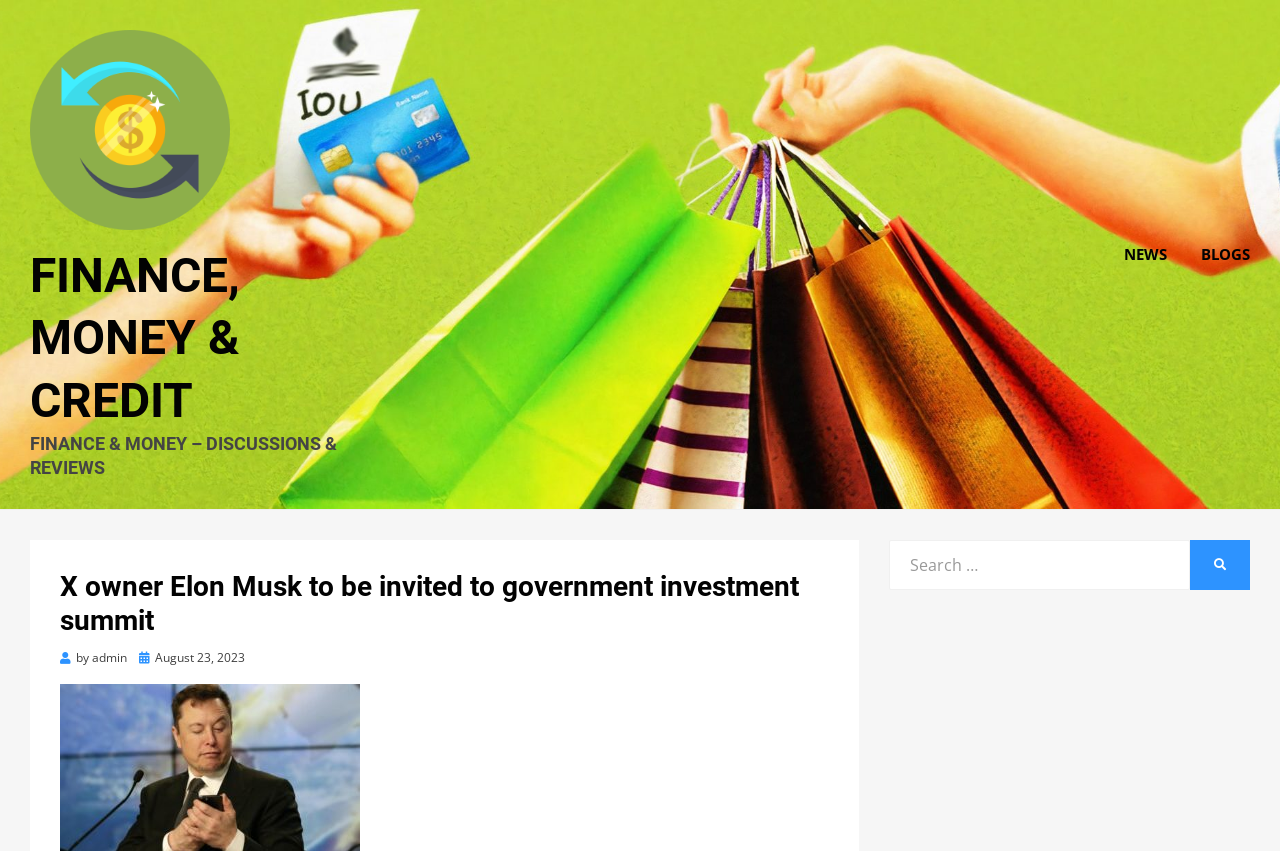Generate the text content of the main headline of the webpage.

X owner Elon Musk to be invited to government investment summit